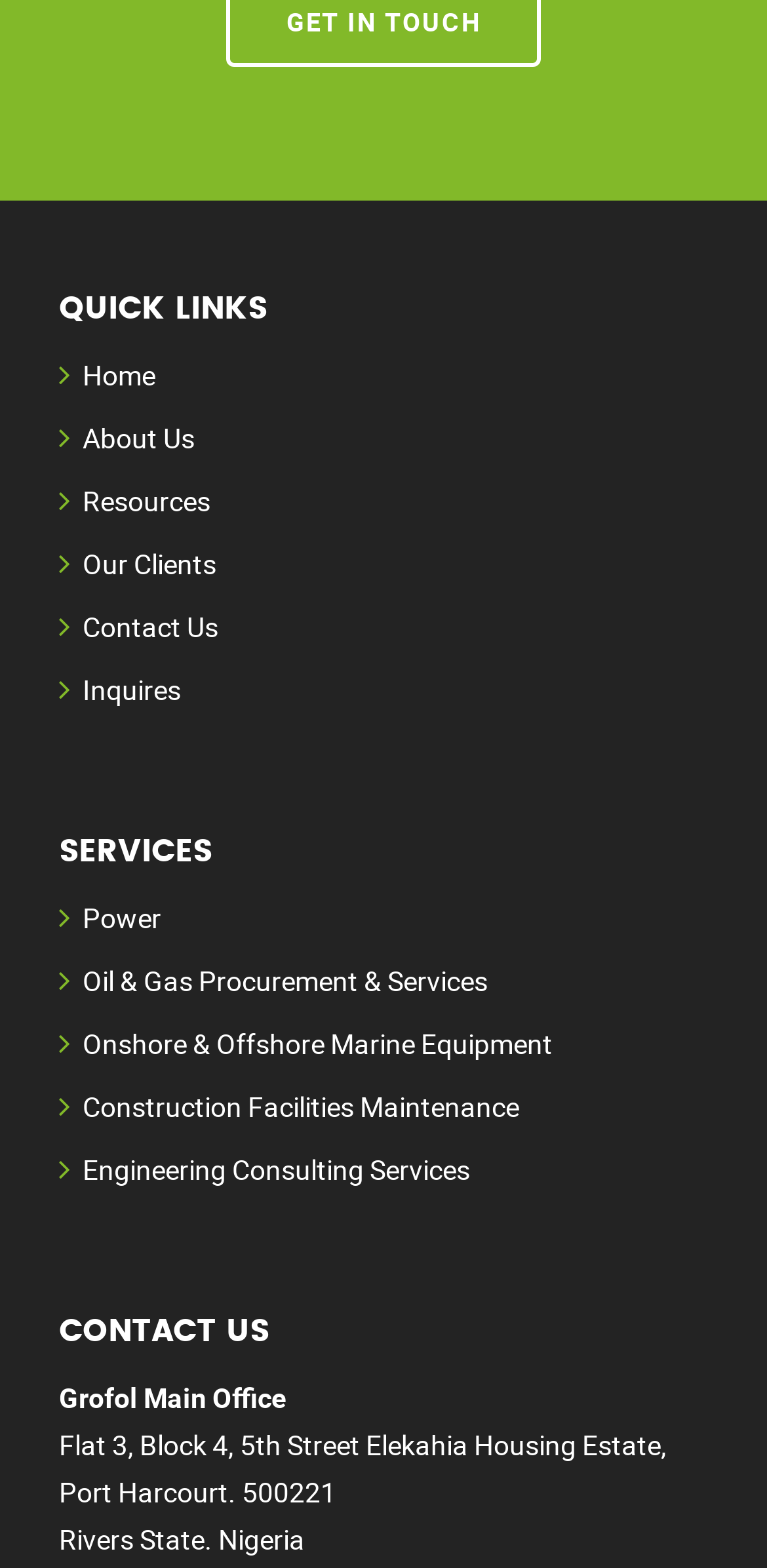What is the state of Grofol Main Office?
Using the image as a reference, answer the question in detail.

I found the state of Grofol Main Office under the 'CONTACT US' heading, which is 'Rivers State'.